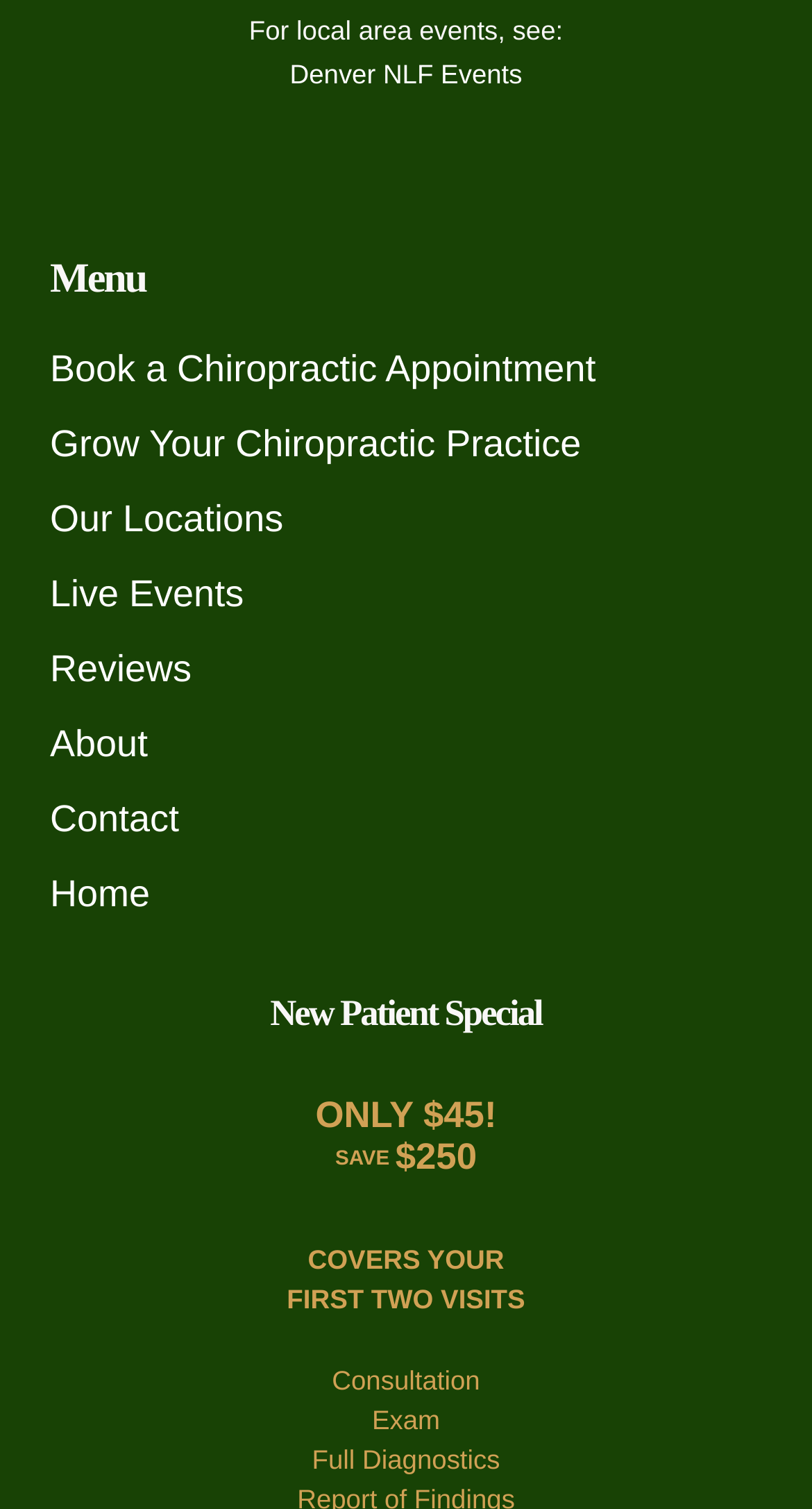Find the bounding box coordinates of the area to click in order to follow the instruction: "Visit the Facebook page".

None